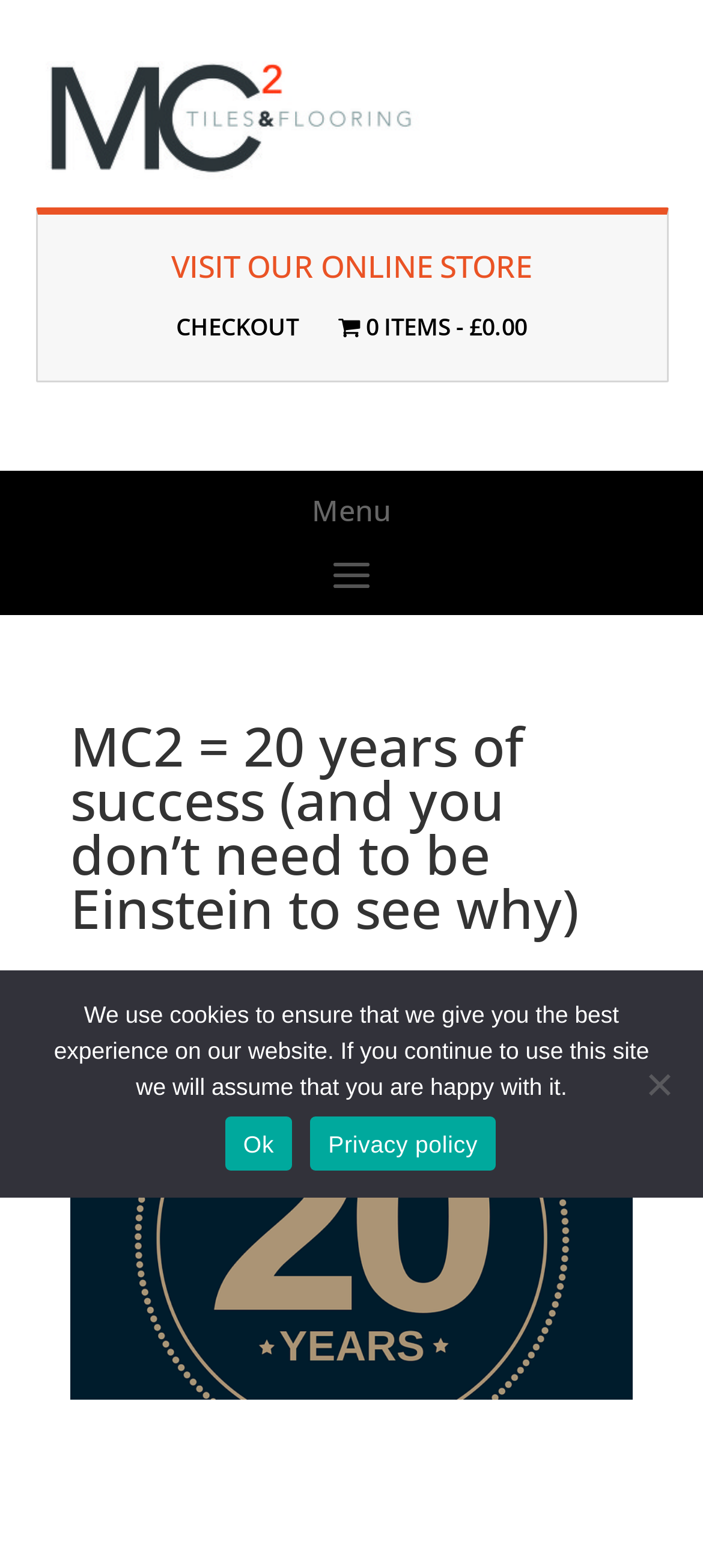Describe all the visual and textual components of the webpage comprehensively.

The webpage is about MC2, a company celebrating 20 years of success. At the top left, there is a logo image and a link to the company's website. Below the logo, there is a prominent link to "VISIT OUR ONLINE STORE" and a link to "CHECKOUT" on the right side. Next to the "CHECKOUT" link, there is a "Basket" link with an icon, indicating the number of items in the basket, which is currently 0, with a total cost of £0.00.

The main content of the webpage starts with a heading that matches the title of the webpage, "MC2 = 20 years of success (and you don’t need to be Einstein to see why)". Below the heading, there is a text "Oct, 2019", likely indicating the date of the company's anniversary.

At the bottom of the page, there is a "Cookie Notice" dialog box that is not currently in focus. The dialog box informs users that the website uses cookies to ensure the best experience and provides options to "Ok" or view the "Privacy policy". There is also a "No" button on the right side of the dialog box.